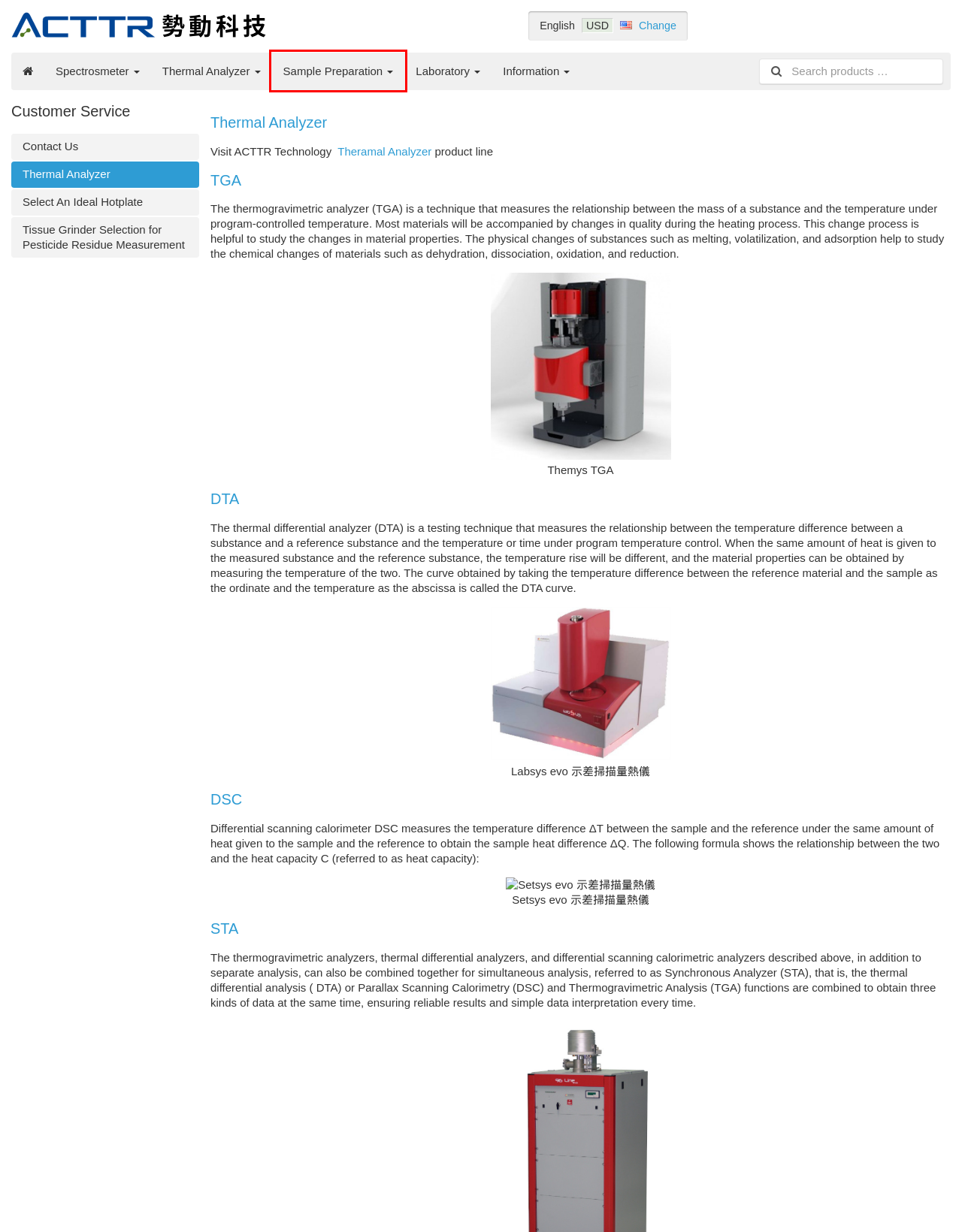You have a screenshot of a webpage with a red bounding box around an element. Select the webpage description that best matches the new webpage after clicking the element within the red bounding box. Here are the descriptions:
A. ACTTR Technology::Sample Preparation | 勢動科技 ACTTR Technology
B. 勢動科技::熱重分析儀,TGA,精密天平,懸掛式 | 勢動科技 ACTTR Technology
C. ACTTR Technology::Tissue Grinder Selection | Customer Service | 勢動科技 ACTTR Technology
D. 勢動科技::示差掃描量熱儀(DSC)/示差熱分析儀(DTA) | 差示掃描量熱儀 DSC DTA | 熱分析儀 Thermal Analyzer | 勢動科技 ACTTR Technology
E. Customer Service | 勢動科技 ACTTR Technology
F. Laboratory | 勢動科技 ACTTR Technology
G. Regional Settings | 勢動科技 ACTTR Technology
H. 勢動科技｜熱分析儀,TGA,DSC,TMA,EGA,DTA | 勢動科技 ACTTR Technology

A